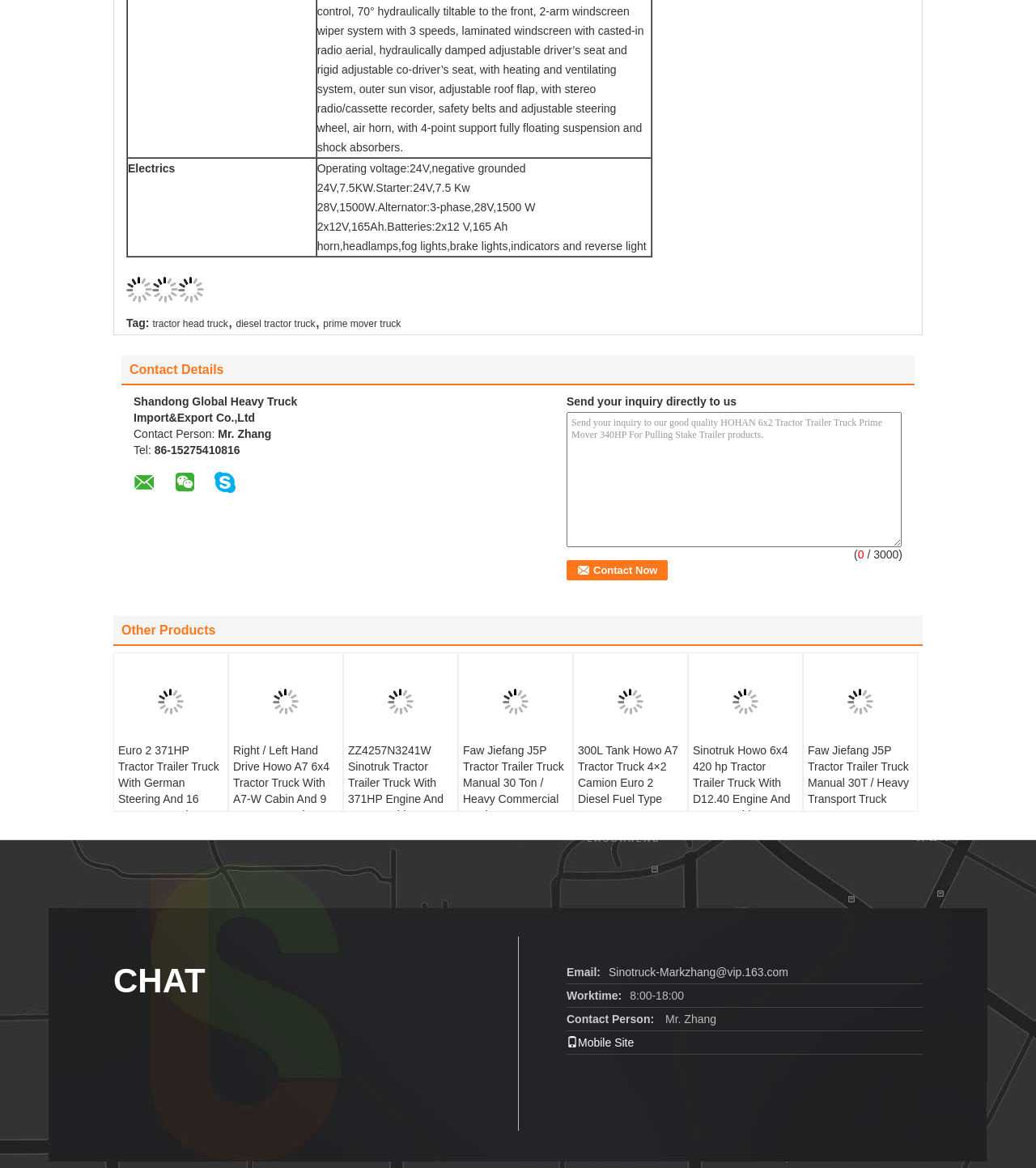Reply to the question with a single word or phrase:
What is the contact person's name?

Mr. Zhang